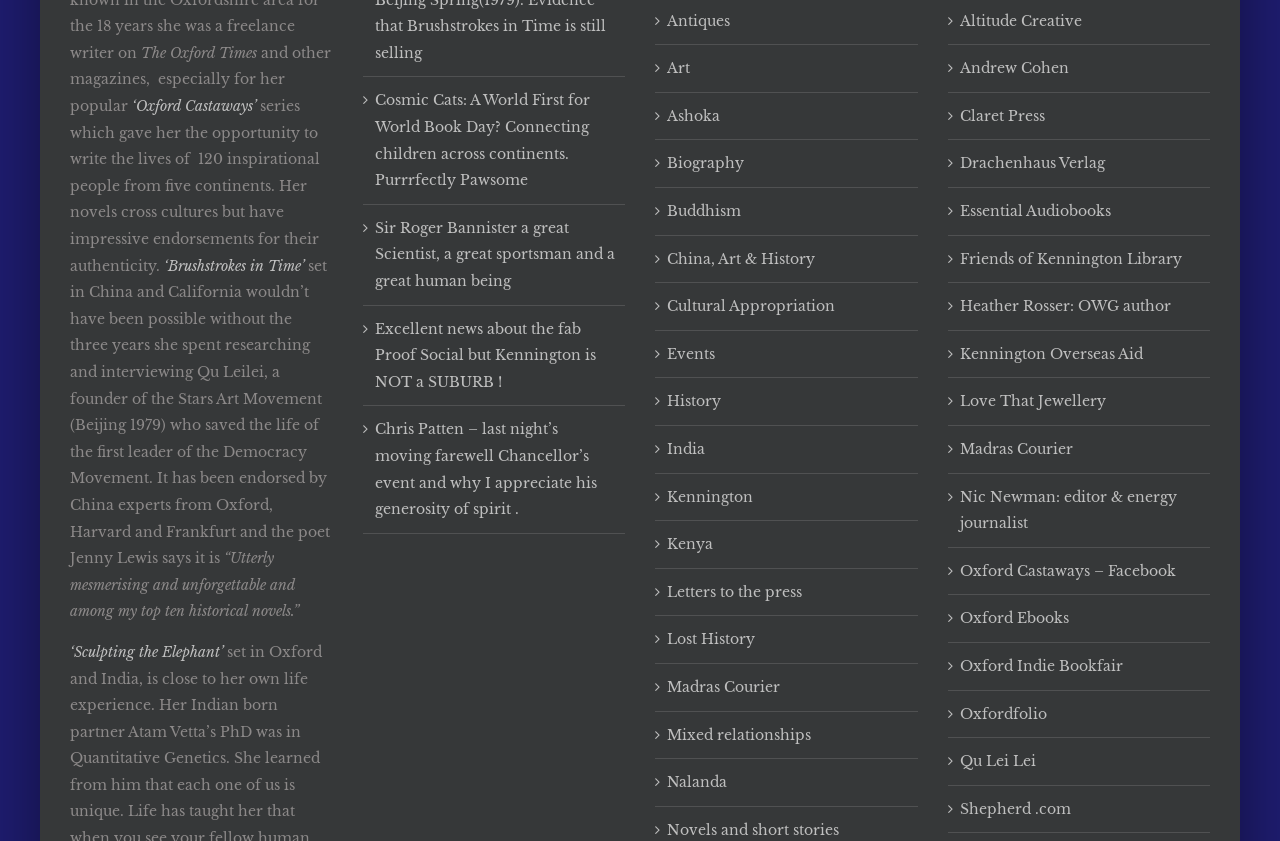What is the name of the movement mentioned on the webpage?
Make sure to answer the question with a detailed and comprehensive explanation.

The webpage mentions the Stars Art Movement, which was founded by Qu Leilei in Beijing in 1979. The author of the webpage spent three years researching and interviewing Qu Leilei, which led to the writing of the book 'Brushstrokes in Time'.